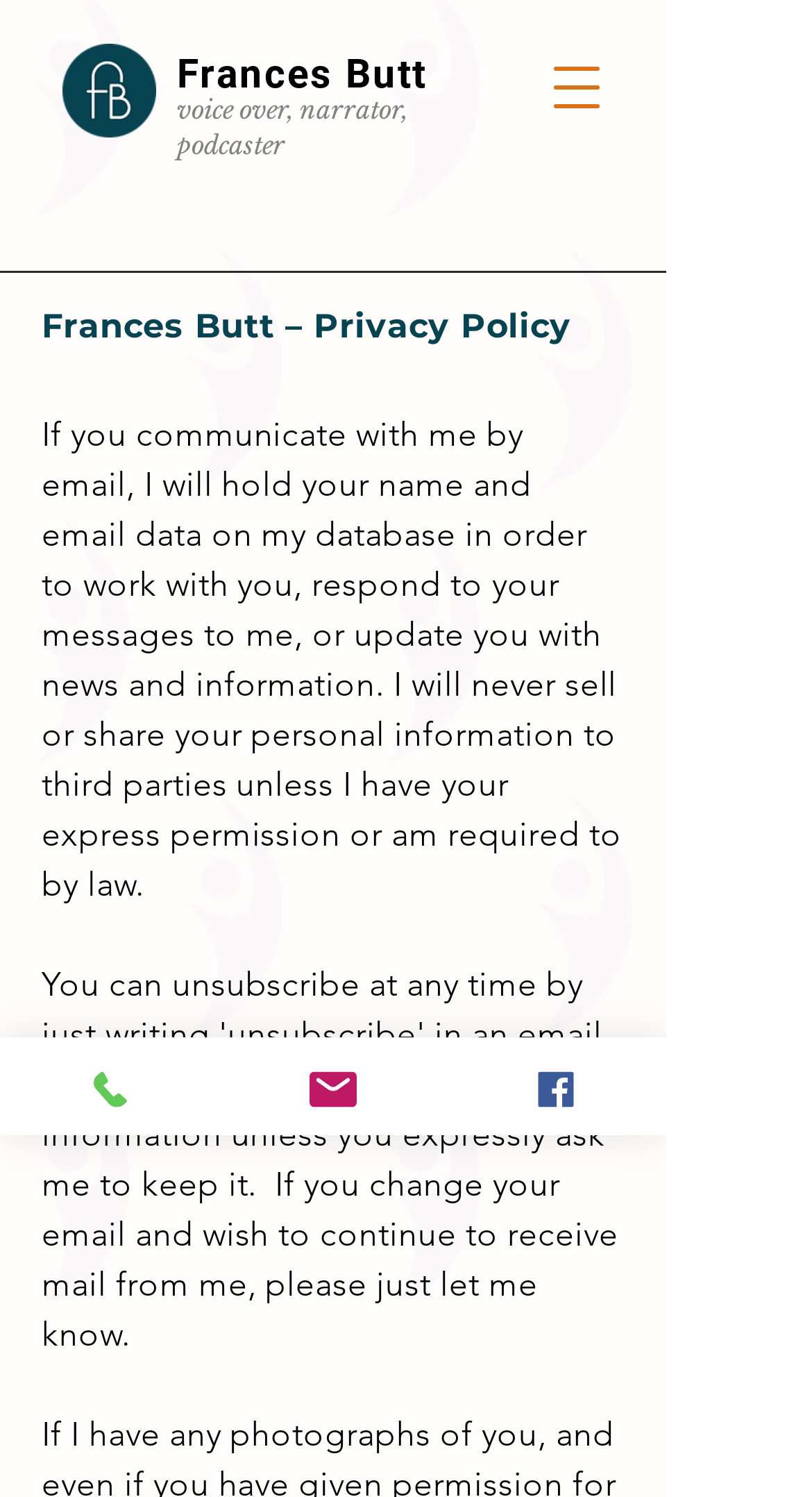Based on the visual content of the image, answer the question thoroughly: How many social media links are available?

There are three social media links available on the webpage, which are 'Phone', 'Email', and 'Facebook', as indicated by the links and their corresponding images.